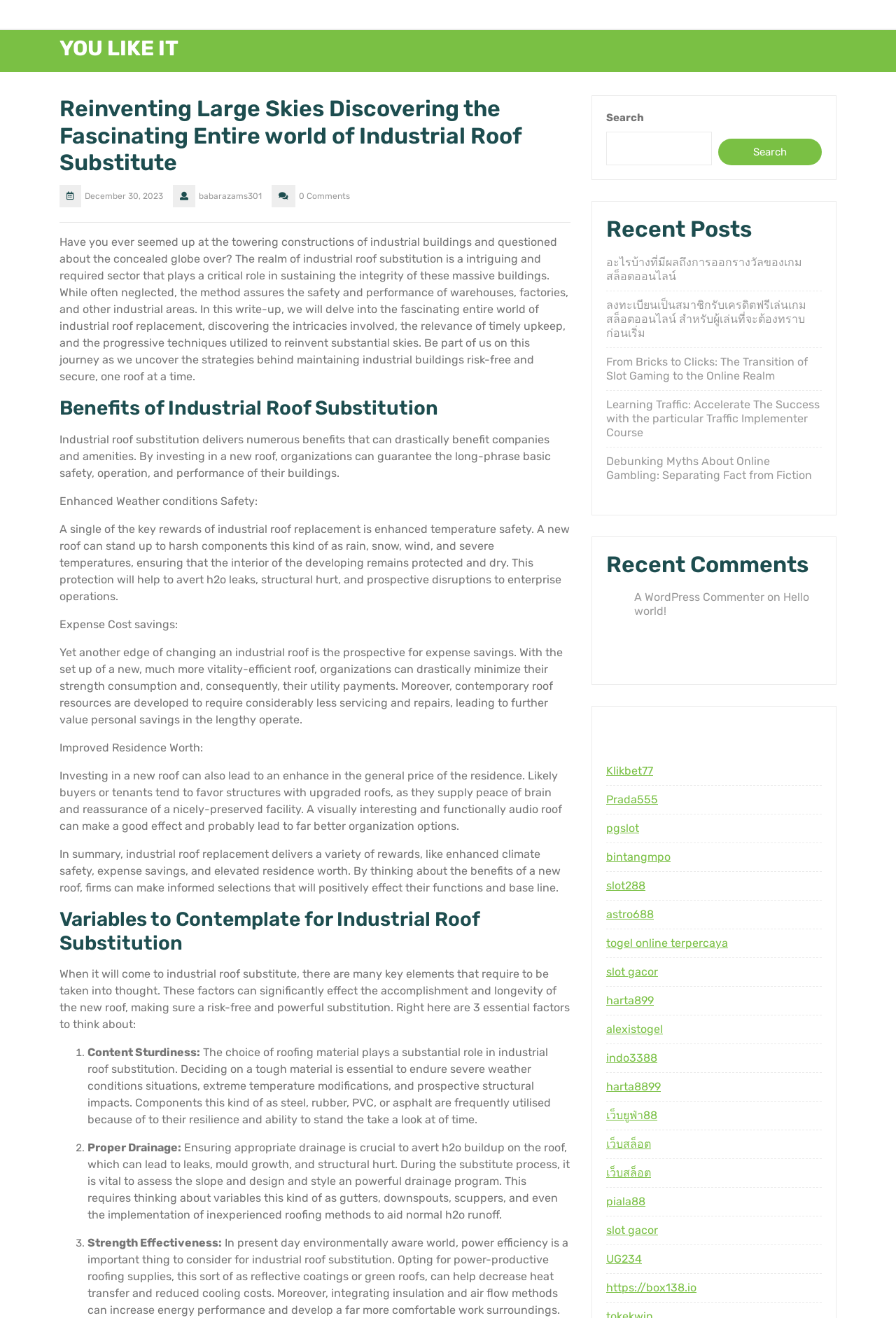Provide an in-depth caption for the elements present on the webpage.

This webpage is about industrial roof replacement, with a focus on its benefits, factors to consider, and the process involved. At the top of the page, there is a heading "YOU LIKE IT" followed by a link with the same text. Below this, there is a heading "Reinventing Large Skies Discovering the Fascinating Entire world of Industrial Roof Substitute" which serves as the main title of the page.

On the left side of the page, there is a section with a heading "Benefits of Industrial Roof Substitution" which discusses the advantages of replacing an industrial roof, including enhanced weather safety, cost savings, and improved property value. This section is followed by a section titled "Variables to Contemplate for Industrial Roof Substitution" which highlights three key factors to consider when replacing an industrial roof, including material durability, proper drainage, and energy efficiency.

On the right side of the page, there are several sections, including a search bar, a "Recent Posts" section with links to various articles, a "Recent Comments" section, and a list of links to other websites. At the bottom of the page, there is a footer section with more links to other websites.

Throughout the page, there are several headings, links, and blocks of text that provide information on industrial roof replacement. The overall layout of the page is organized, with clear headings and concise text that makes it easy to navigate and understand the content.